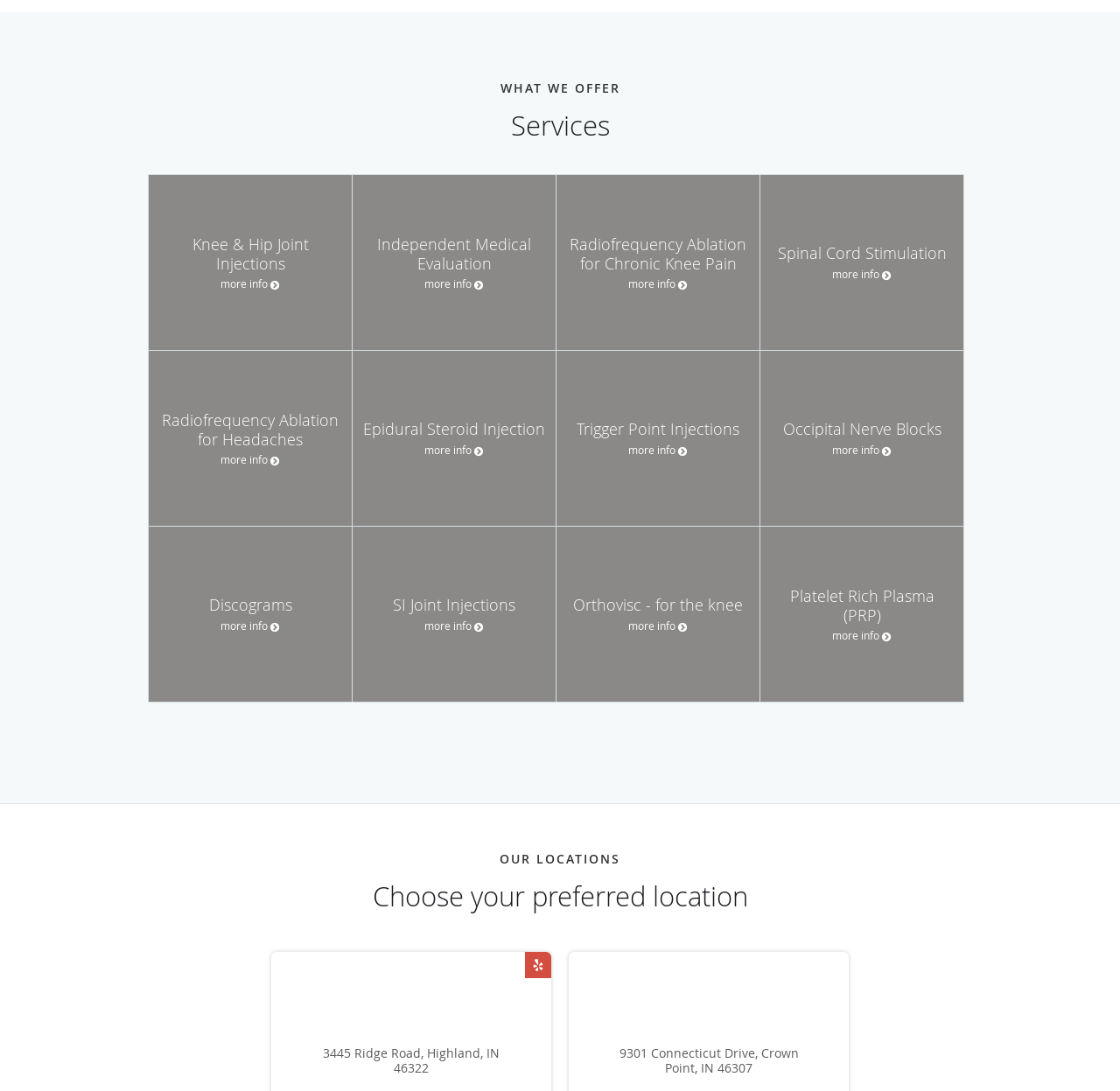Determine the coordinates of the bounding box for the clickable area needed to execute this instruction: "Get more information about Independent Medical Evaluation".

[0.315, 0.161, 0.496, 0.321]